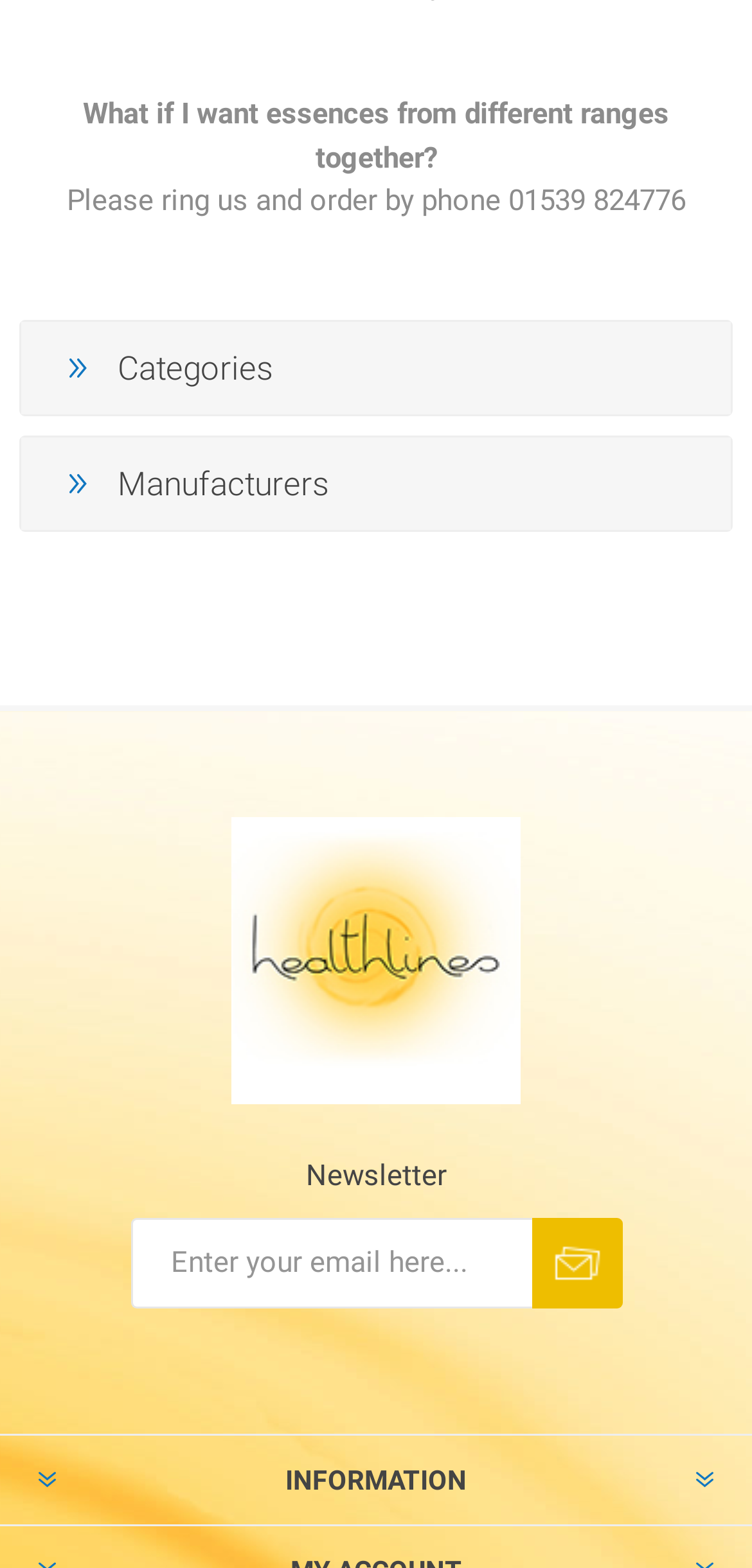What section is below the newsletter section?
Answer the question with a detailed and thorough explanation.

I determined the section below the newsletter section by looking at the bounding box coordinates of the StaticText elements. The StaticText 'Newsletter' has a y2 value of 0.76, and the StaticText 'INFORMATION' has a y1 value of 0.933, indicating that it is located below the newsletter section.